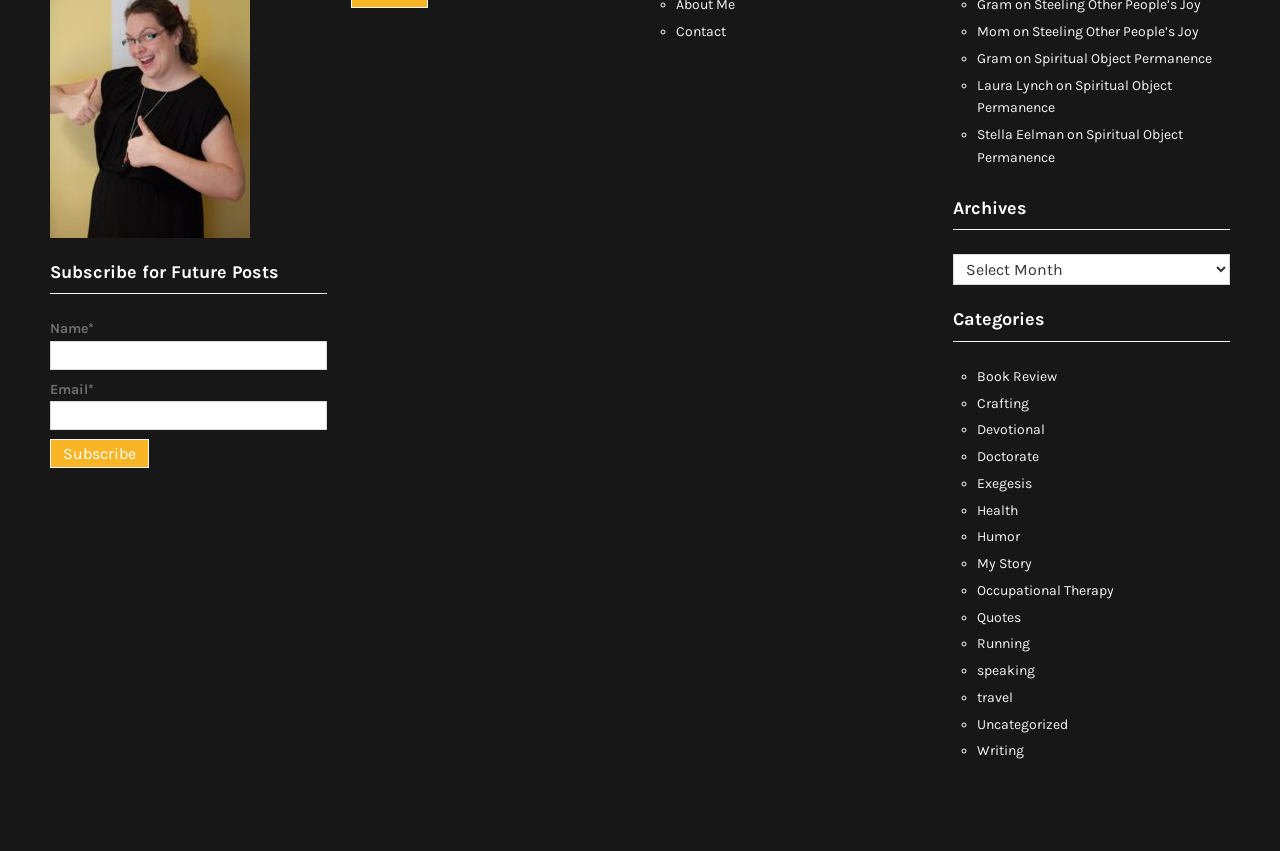How many links are available under the 'Categories' section?
Observe the image and answer the question with a one-word or short phrase response.

Multiple links